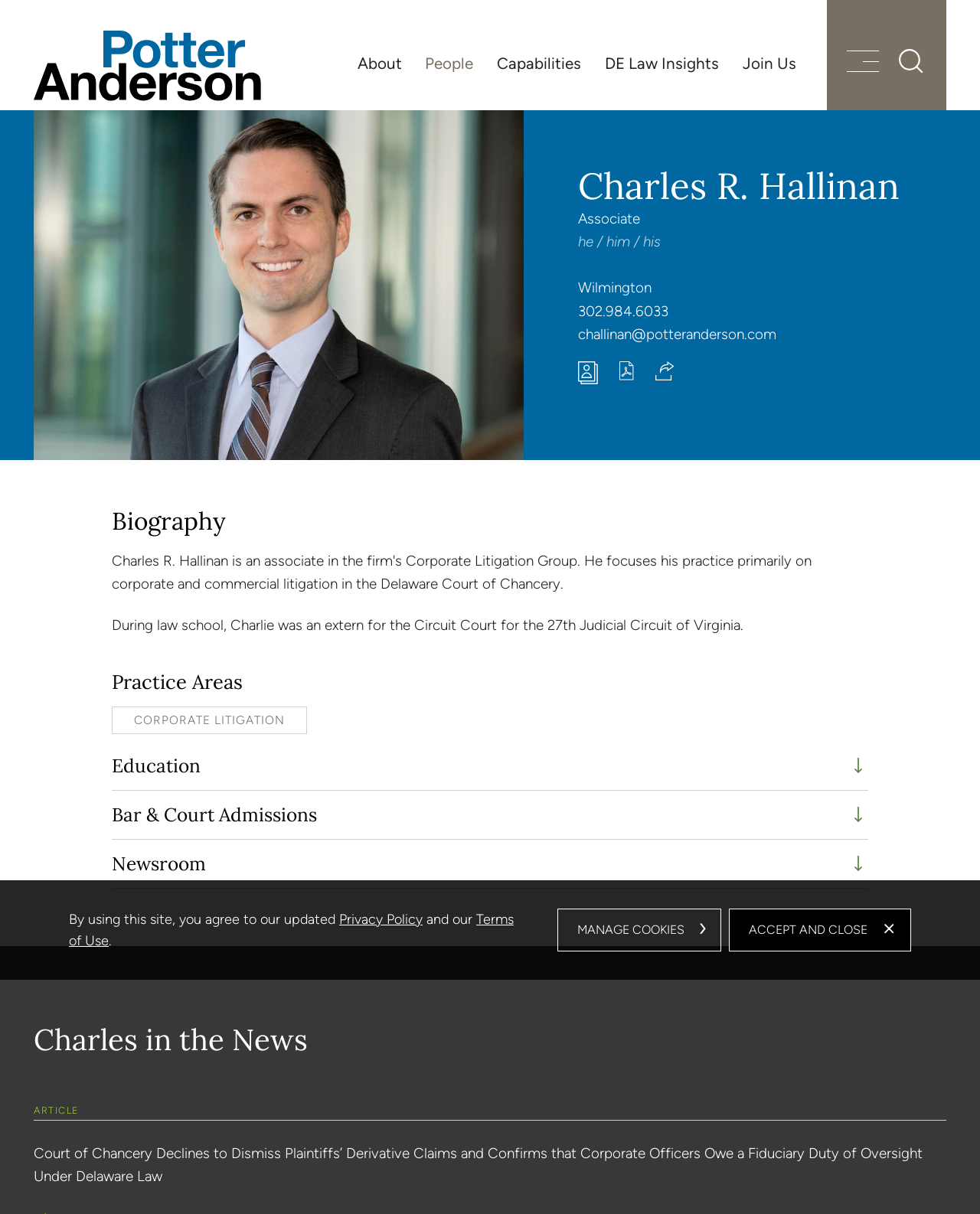Please identify the bounding box coordinates of the element's region that should be clicked to execute the following instruction: "View the video 'ANIMALS 0 167 views'". The bounding box coordinates must be four float numbers between 0 and 1, i.e., [left, top, right, bottom].

None